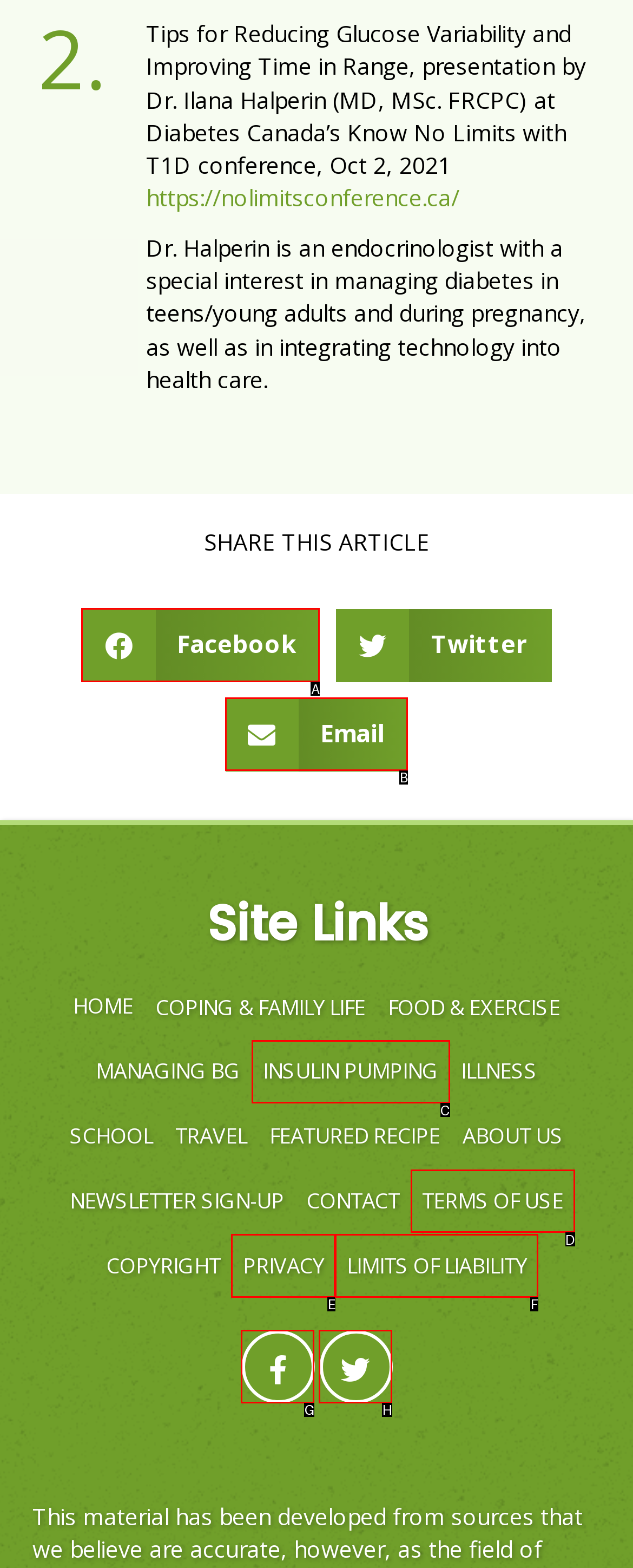Choose the HTML element that should be clicked to accomplish the task: Share this article on Facebook. Answer with the letter of the chosen option.

A